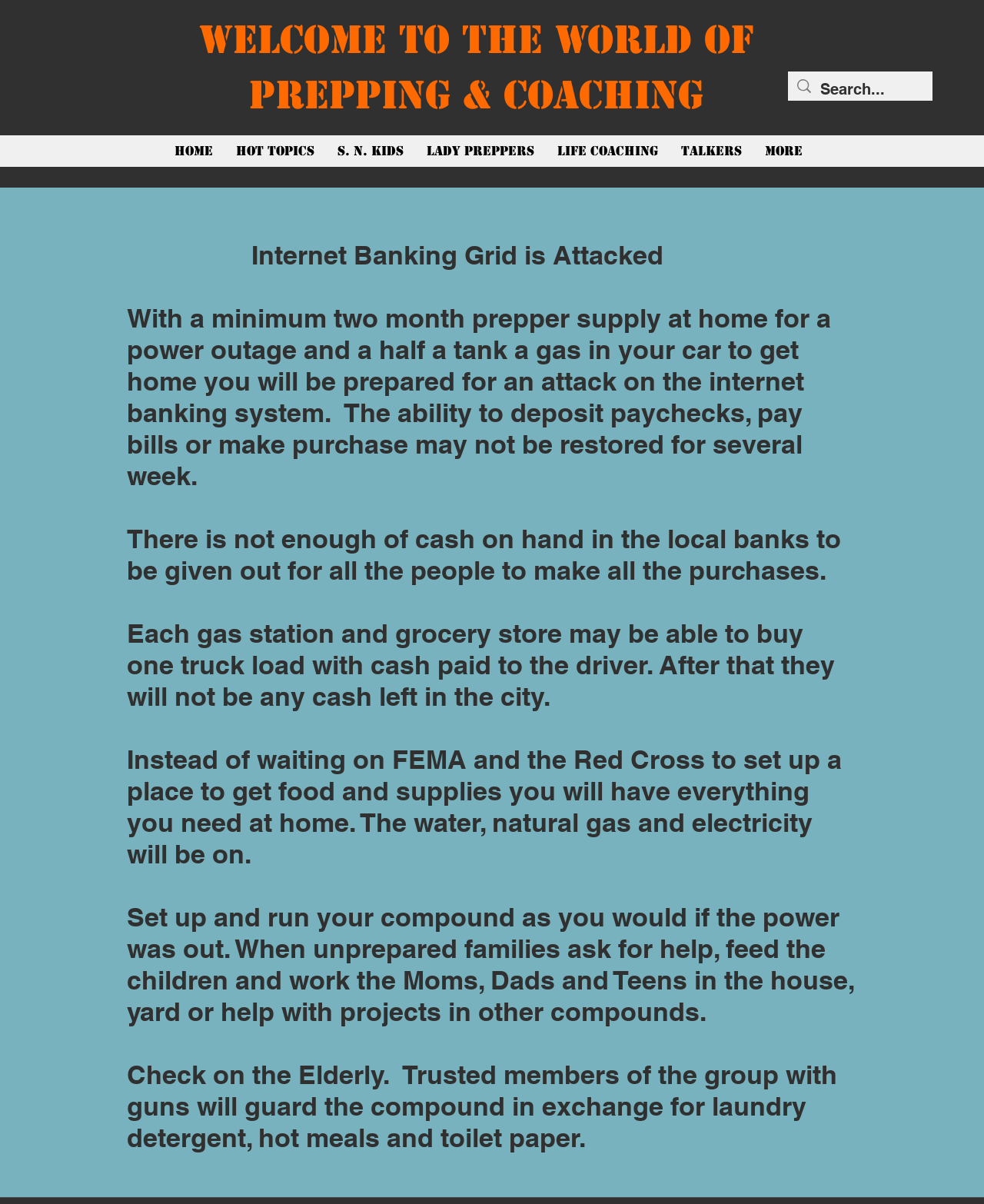Determine the bounding box coordinates (top-left x, top-left y, bottom-right x, bottom-right y) of the UI element described in the following text: "Terra-Cotta Skyline", by Susan Tunick

None